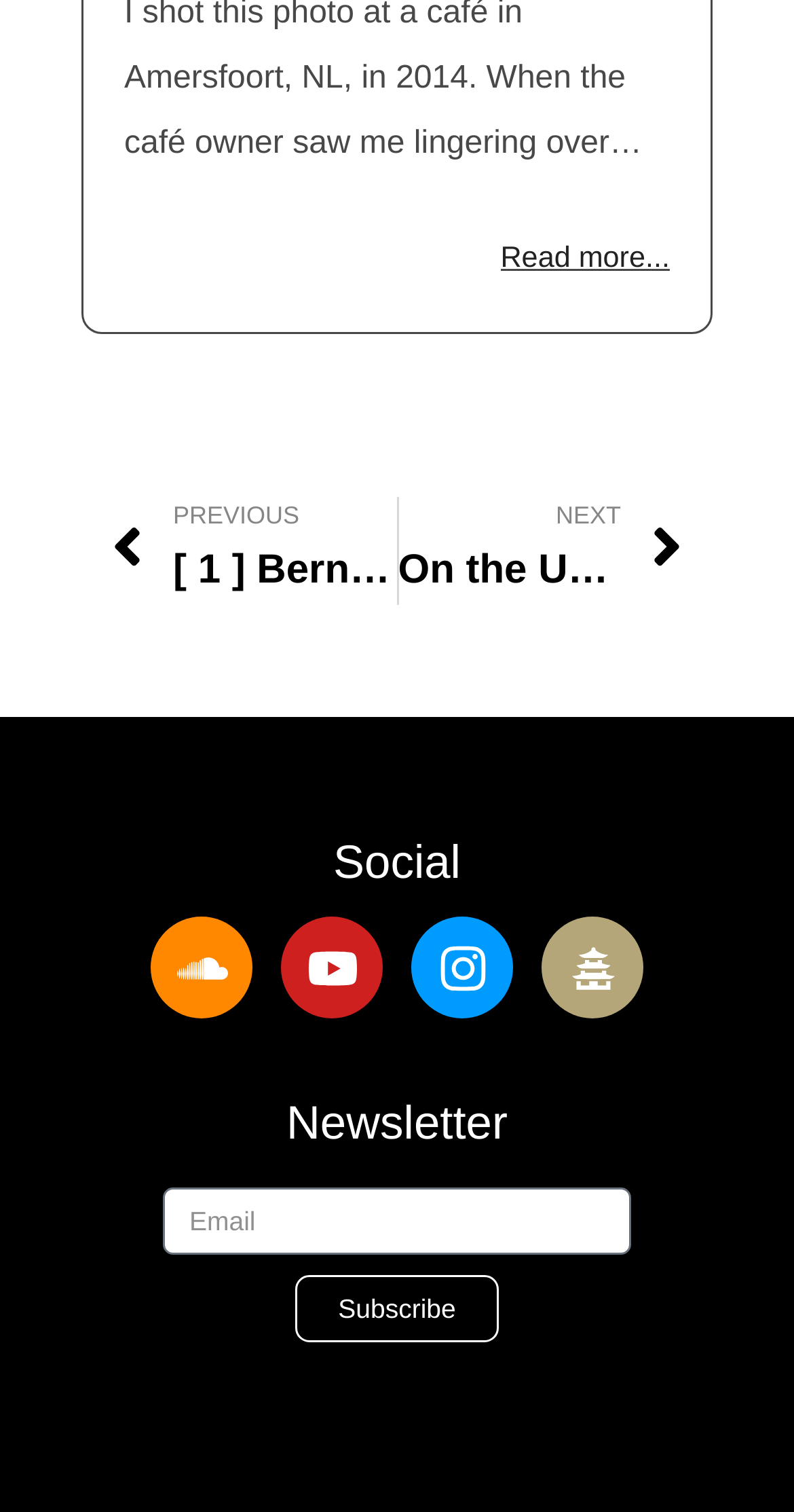What is the purpose of the 'Subscribe' button?
Look at the image and respond with a one-word or short-phrase answer.

To subscribe to a newsletter